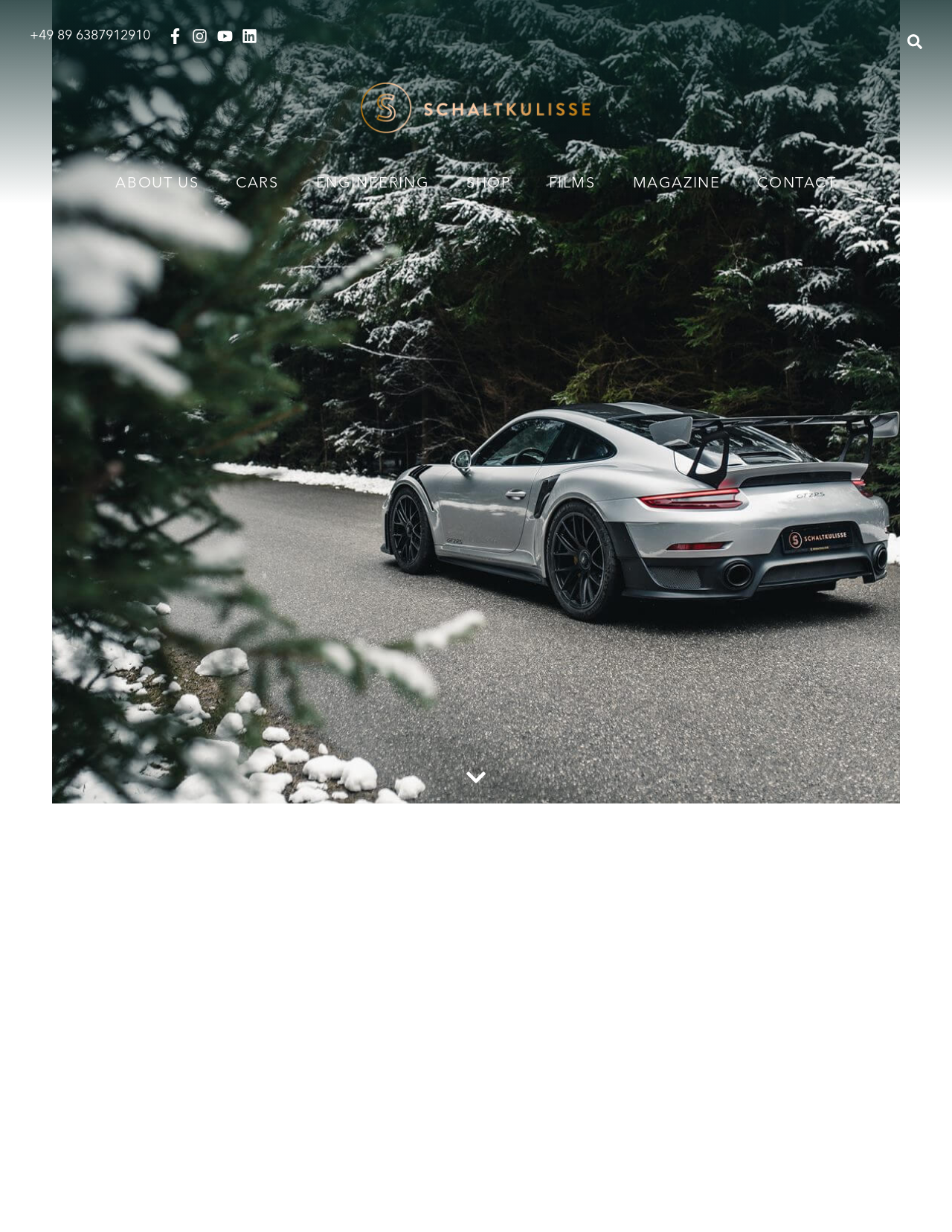How many social media links are there on the top right?
Give a comprehensive and detailed explanation for the question.

I counted the social media links by looking at the top right section of the webpage. I saw 5 links with no text, which are likely social media links.